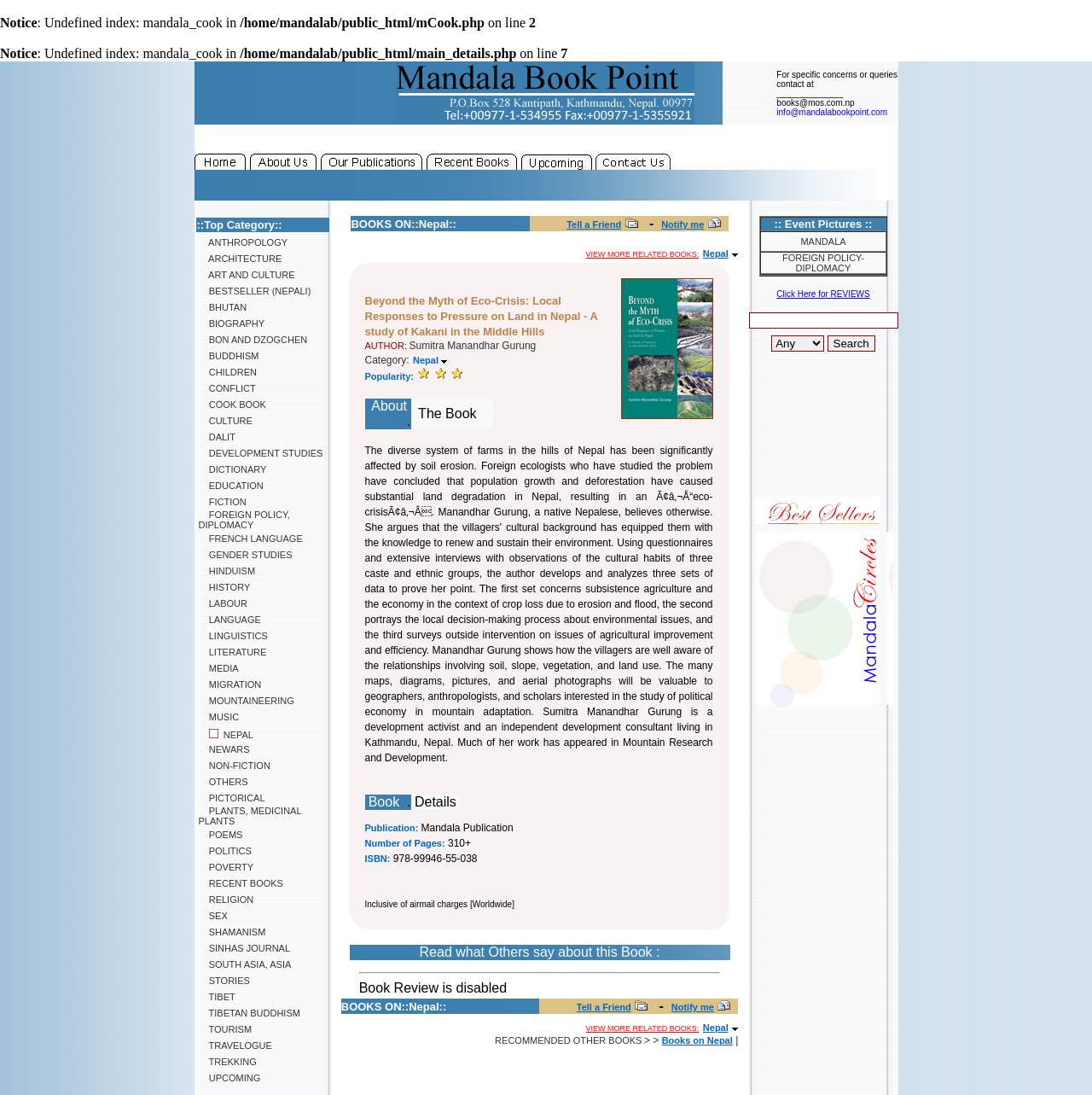Predict the bounding box coordinates for the UI element described as: "View more related books:". The coordinates should be four float numbers between 0 and 1, presented as [left, top, right, bottom].

[0.536, 0.228, 0.64, 0.236]